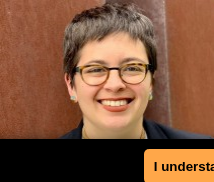Provide an in-depth description of the image.

This image features a woman with short, stylish hair and glasses, smiling warmly at the camera against a textured brown background. She appears friendly and approachable, embodying a professional yet inviting demeanor. This image is associated with Devon Blankenbaker, a member of the Class of 2025. The caption suggests her involvement in academic and professional pursuits, reflecting the commitment of students at this institution to their fields.